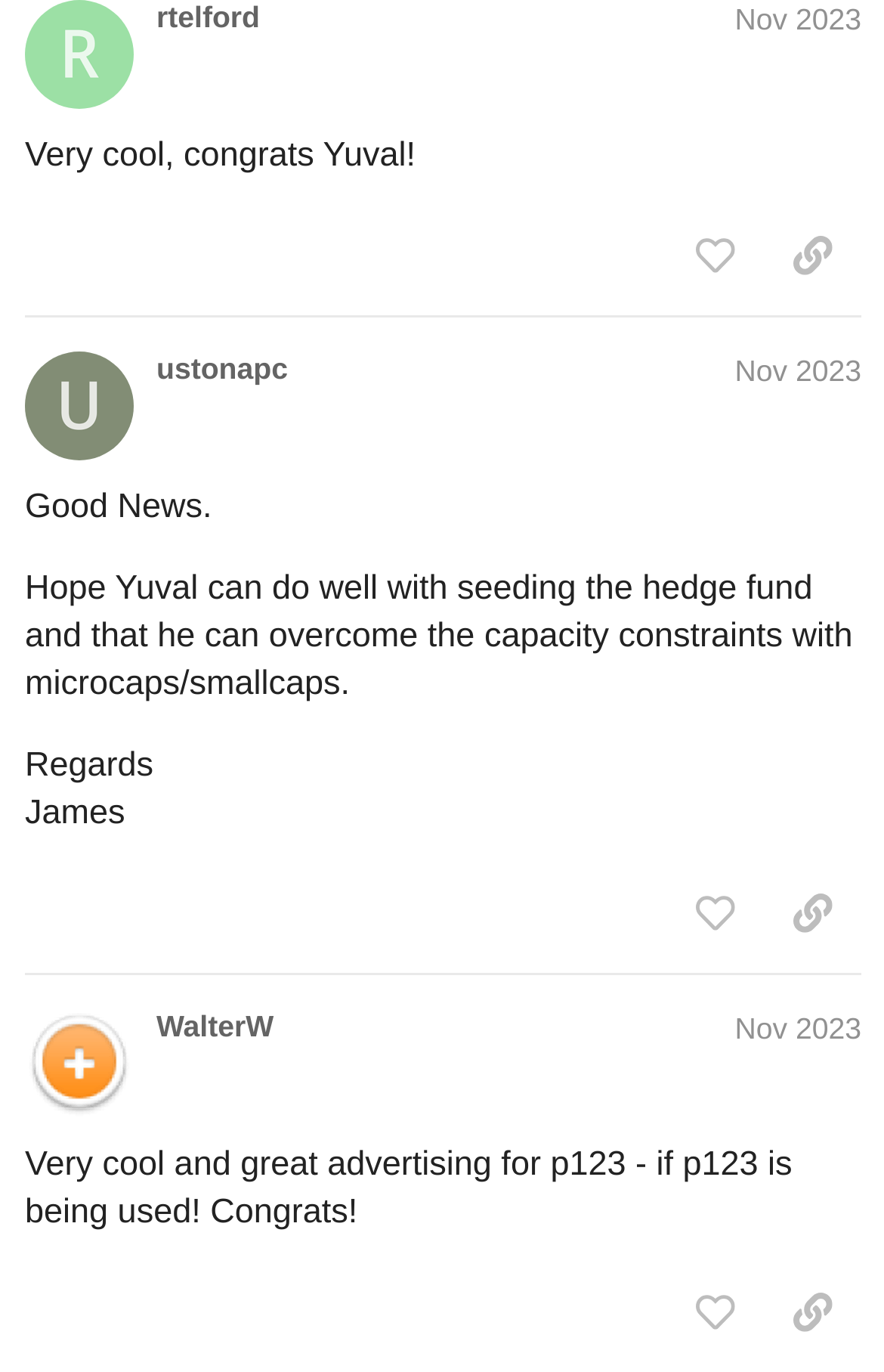What is the date of the second post?
Observe the image and answer the question with a one-word or short phrase response.

Nov 26, 2023 7:39 pm